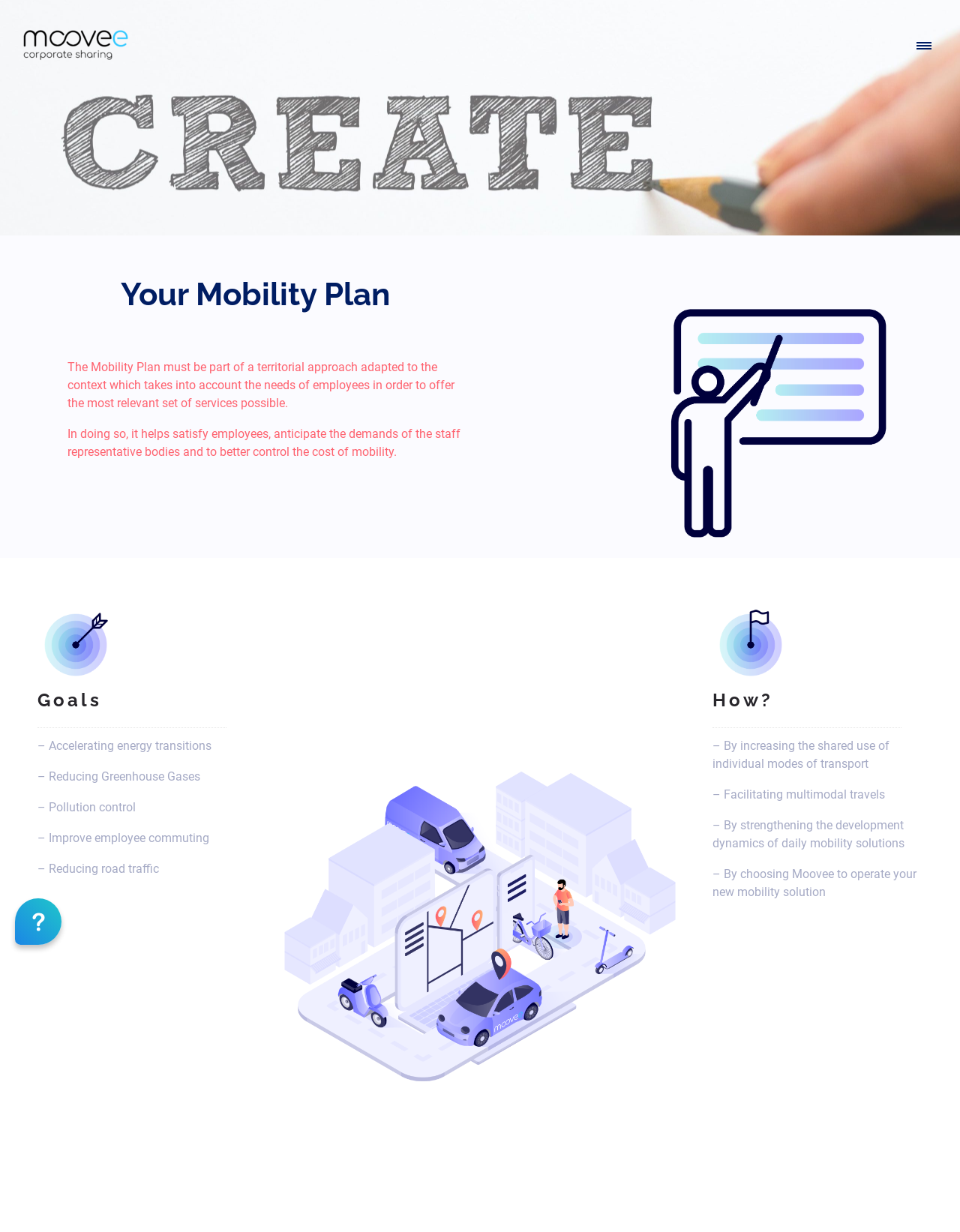Please reply to the following question with a single word or a short phrase:
How can the Mobility Plan be implemented?

By increasing shared use of transport